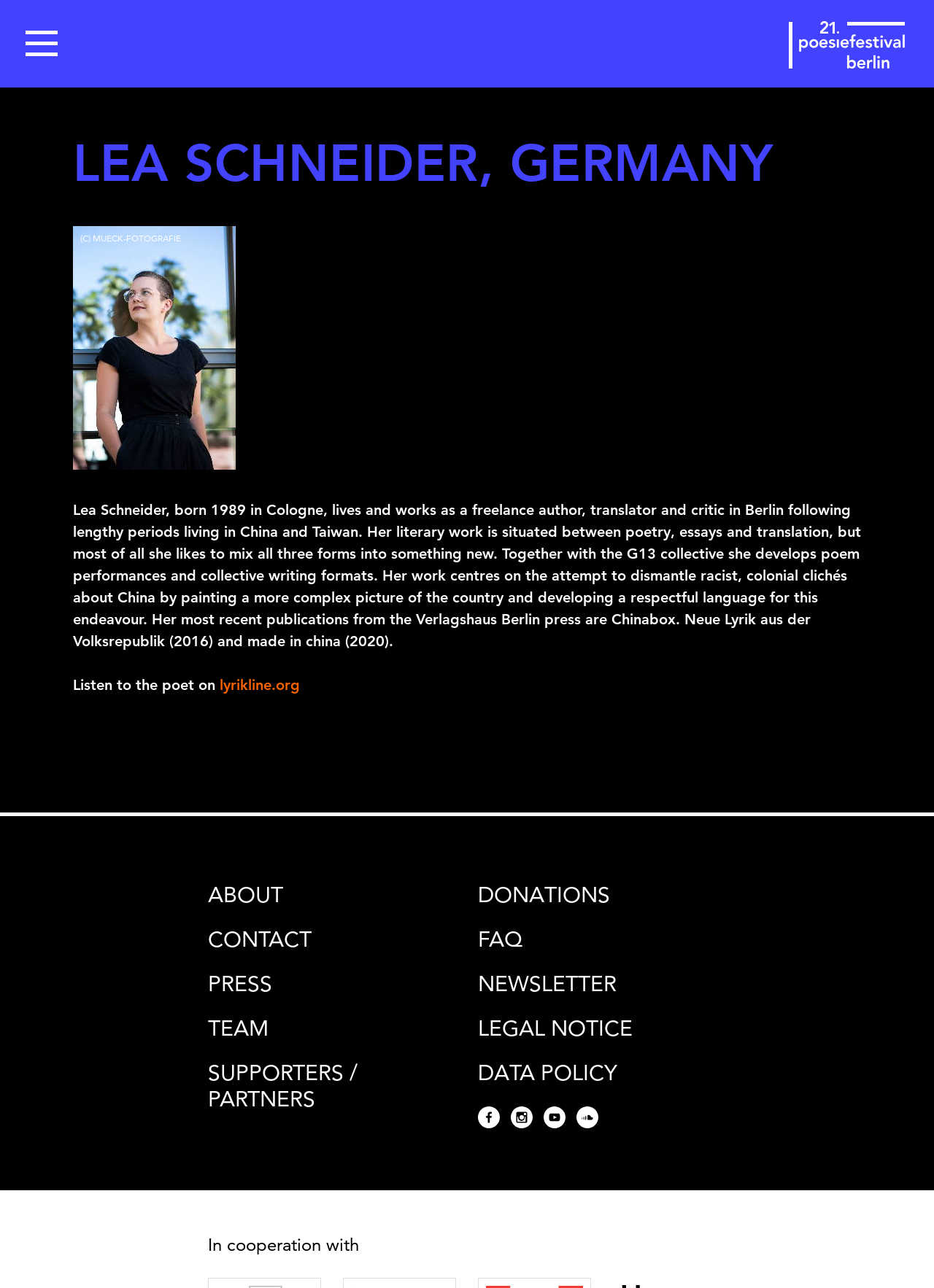Please locate the bounding box coordinates of the element that needs to be clicked to achieve the following instruction: "Click the button at the top left corner". The coordinates should be four float numbers between 0 and 1, i.e., [left, top, right, bottom].

[0.023, 0.018, 0.066, 0.049]